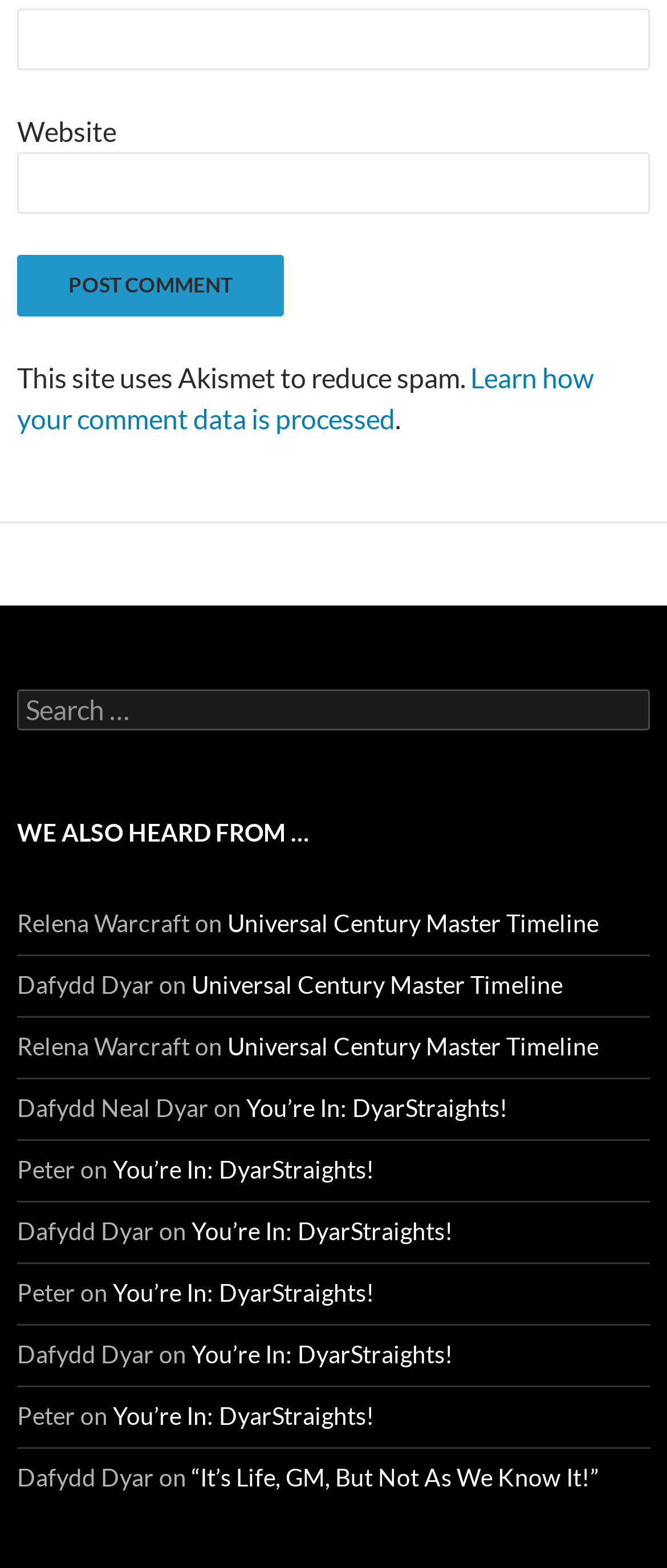What is the button label below the textboxes?
Please interpret the details in the image and answer the question thoroughly.

The button below the textboxes has a label 'Post Comment', which suggests that it is used to submit a comment on the website.